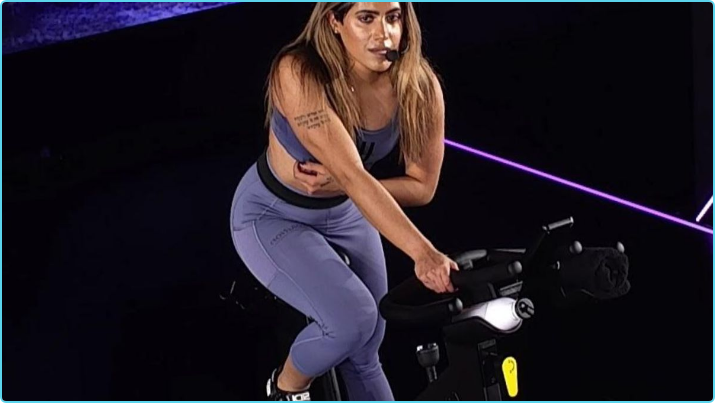Describe every important feature and element in the image comprehensively.

The image features a woman engaged in an indoor cycling session, demonstrating focus and determination. She is dressed in a stylish athletic outfit consisting of a fitted tank top and high-waisted leggings, which highlight her commitment to fitness. The cycling bike is visible in the foreground, equipped with essential features for an effective workout. The backdrop is illuminated with soft, ambient lighting, adding to the energetic atmosphere typical of indoor cycling studios. This visual is part of a broader context discussing the importance of cooling down after intense workouts, emphasizing methods like gradual intensity reduction, muscle stretching, and hydration to ensure recovery and maintain physical well-being.